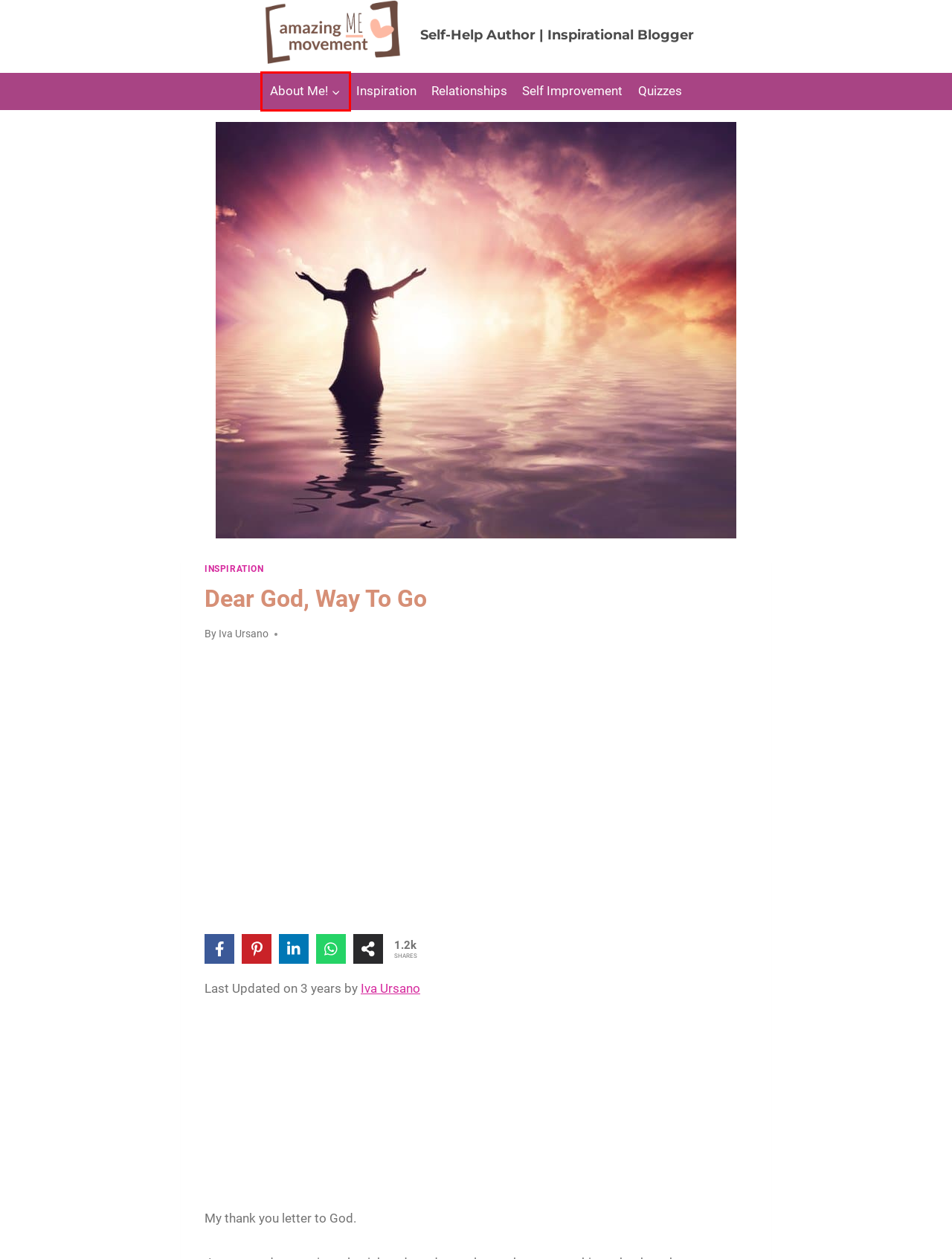Examine the screenshot of the webpage, which has a red bounding box around a UI element. Select the webpage description that best fits the new webpage after the element inside the red bounding box is clicked. Here are the choices:
A. 20 Andrew Tate Famous Quotes: A Controversial Take ⋆
B. Quizzes Archives ⋆
C. Top 7 Self-Compassion Practices You Can Try ⋆
D. Inspiration Archives ⋆
E. About Me
F. Personal Development
G. Relationships Archives ⋆
H. Amazing Me Movement-Self Help Author|Inspirational Blogger

E